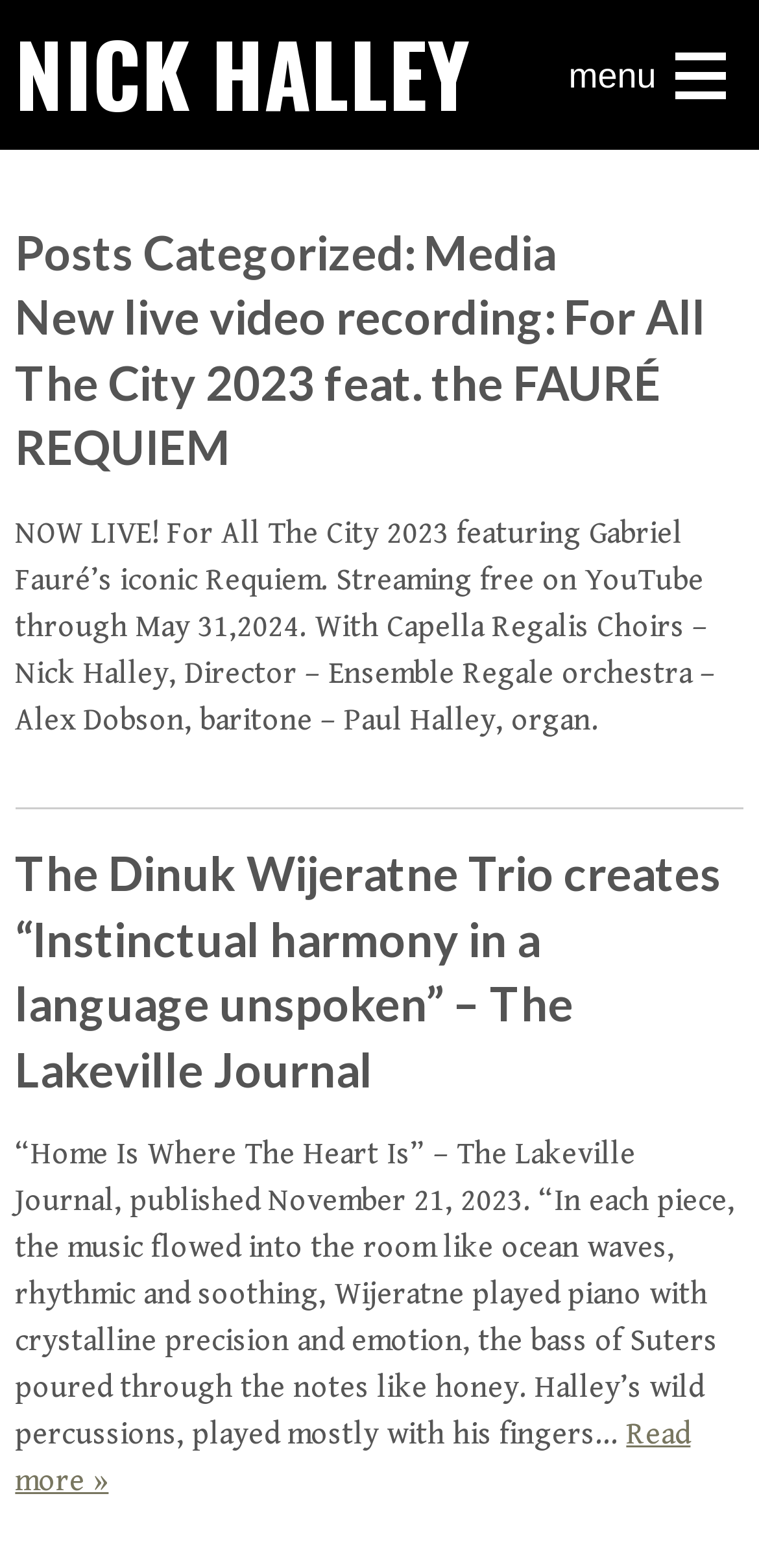Find the bounding box coordinates for the HTML element described in this sentence: "menu". Provide the coordinates as four float numbers between 0 and 1, in the format [left, top, right, bottom].

[0.749, 0.019, 0.98, 0.078]